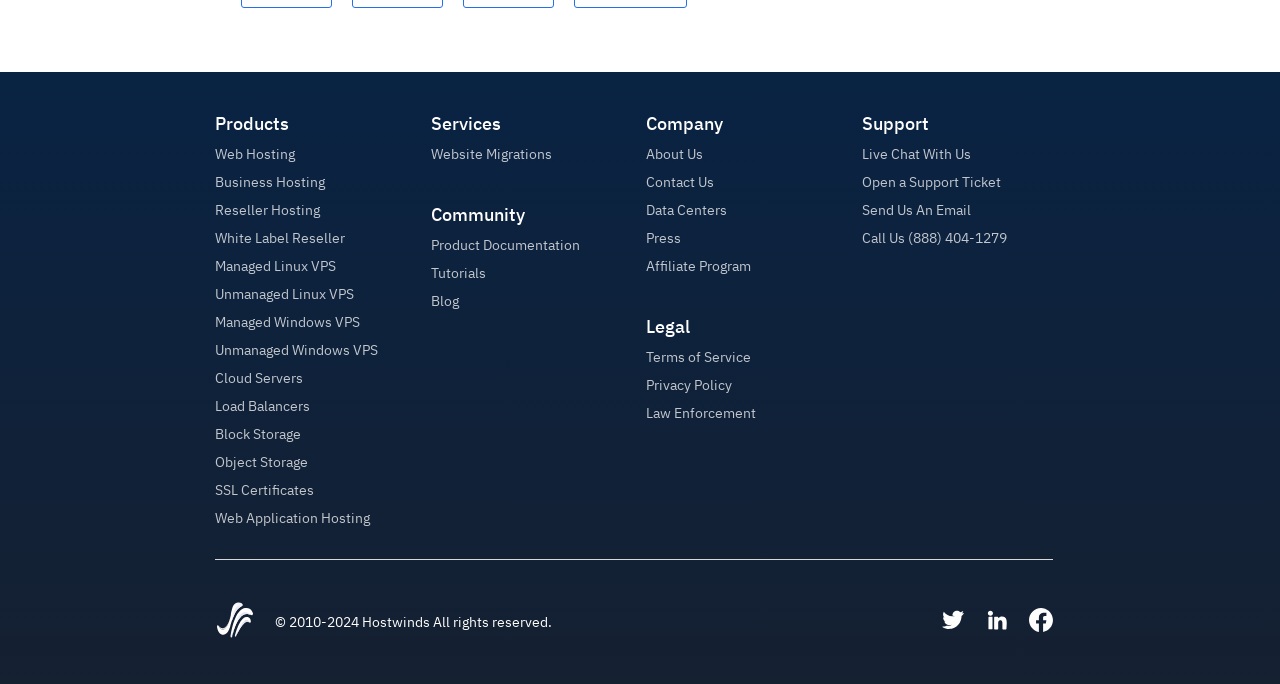Determine the bounding box of the UI component based on this description: "Live Chat With Us". The bounding box coordinates should be four float values between 0 and 1, i.e., [left, top, right, bottom].

[0.673, 0.213, 0.823, 0.239]